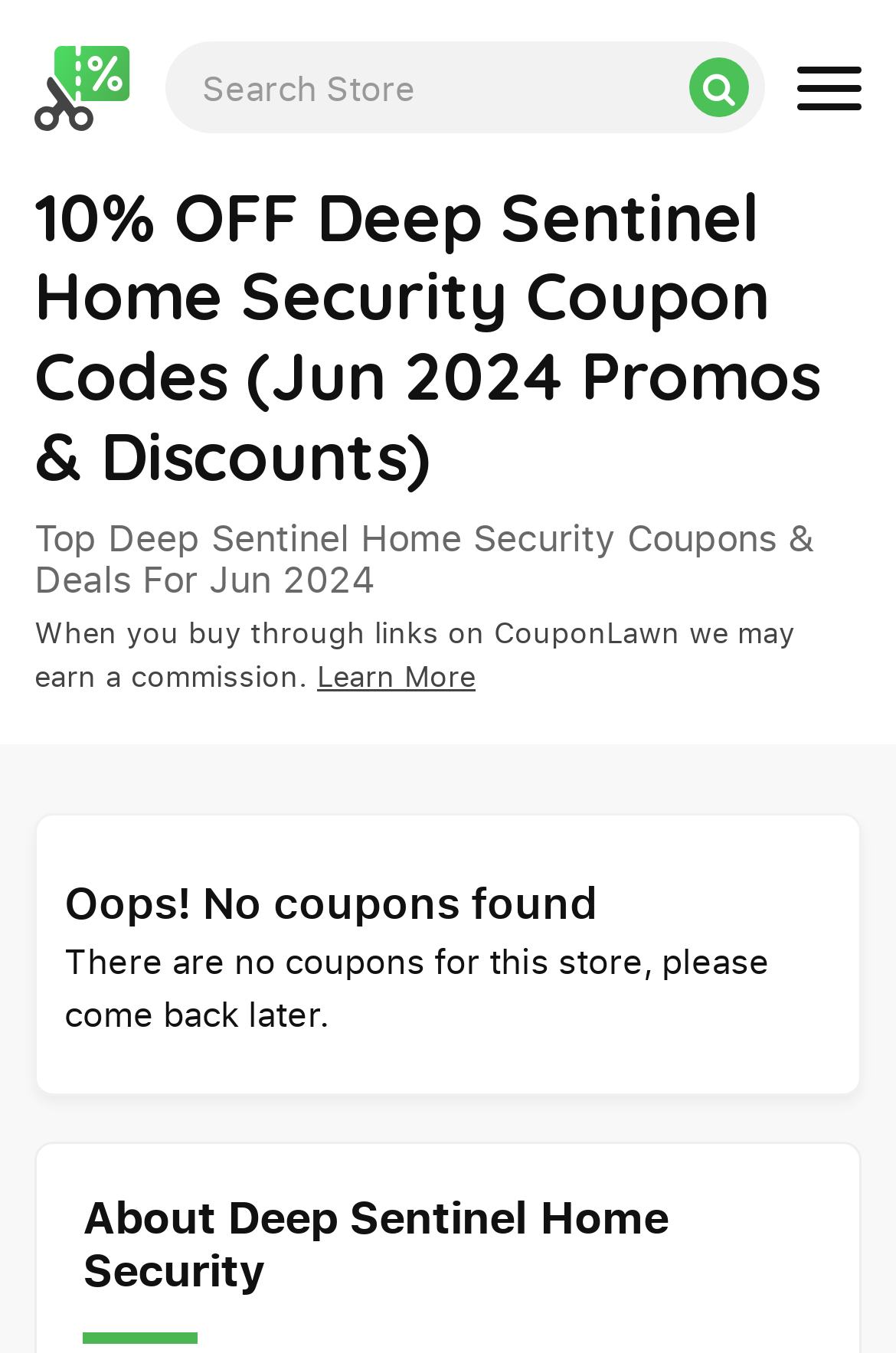Please reply to the following question using a single word or phrase: 
What is the purpose of the search box?

Search Store